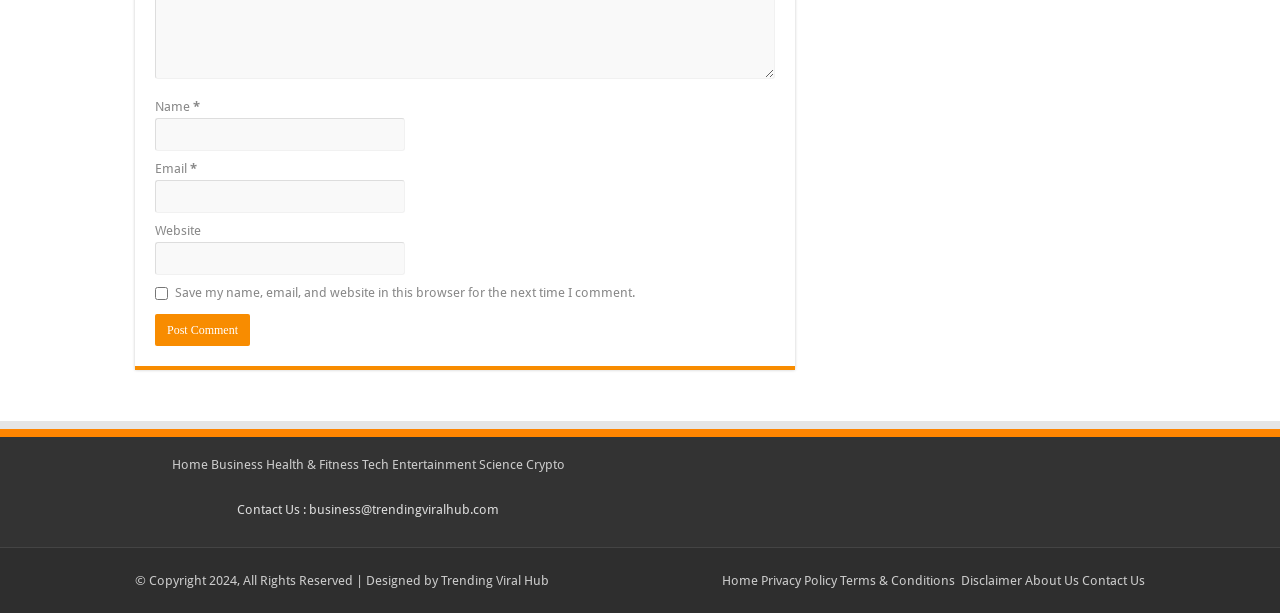Can you find the bounding box coordinates for the element that needs to be clicked to execute this instruction: "Input your email"? The coordinates should be given as four float numbers between 0 and 1, i.e., [left, top, right, bottom].

[0.121, 0.294, 0.316, 0.348]